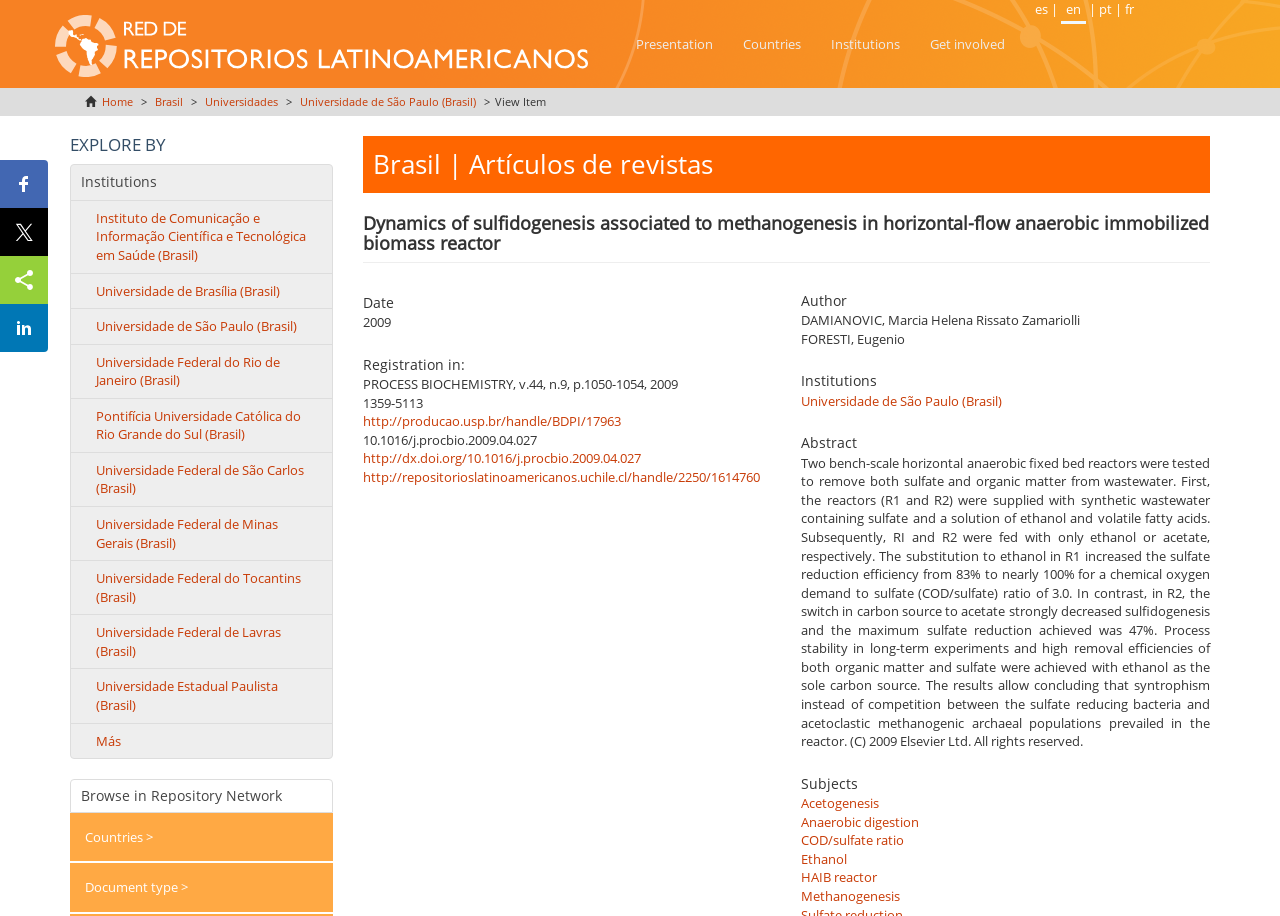Could you provide the bounding box coordinates for the portion of the screen to click to complete this instruction: "Select the language in Portuguese"?

[0.829, 0.0, 0.848, 0.026]